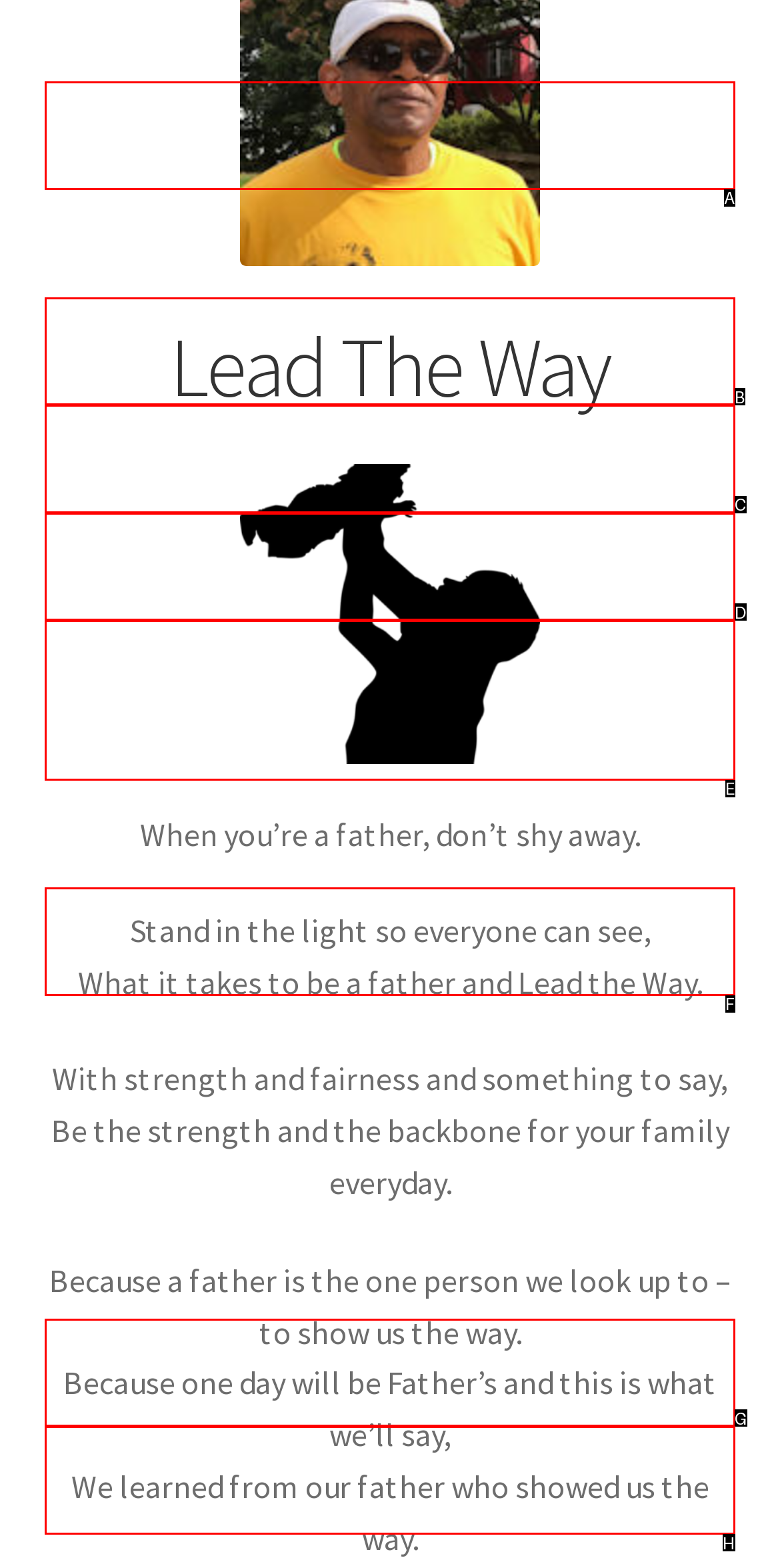Select the HTML element that fits the following description: Deeds Page 2
Provide the letter of the matching option.

C